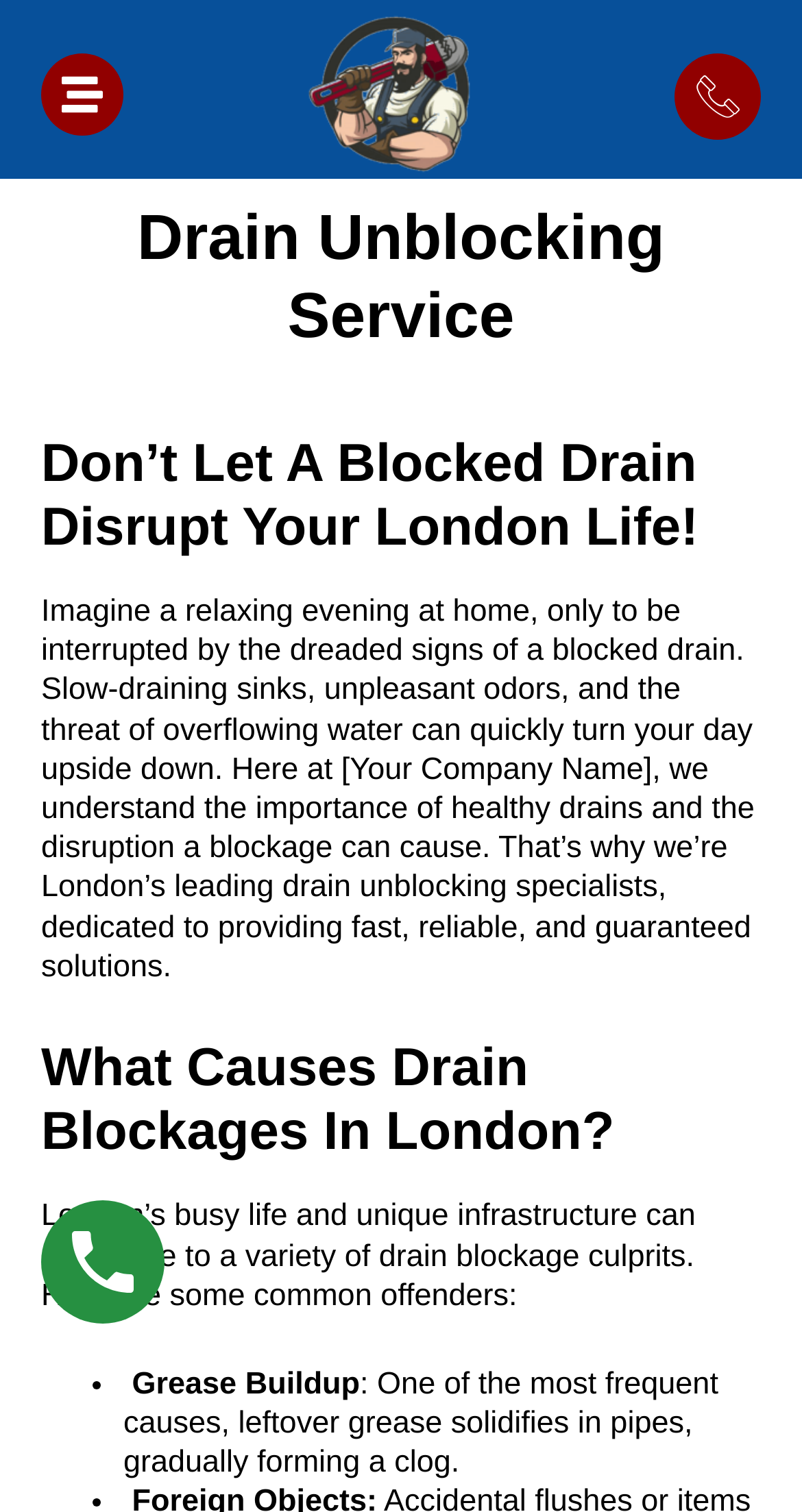Locate the bounding box for the described UI element: "alt="Repairman"". Ensure the coordinates are four float numbers between 0 and 1, formatted as [left, top, right, bottom].

[0.296, 0.0, 0.699, 0.119]